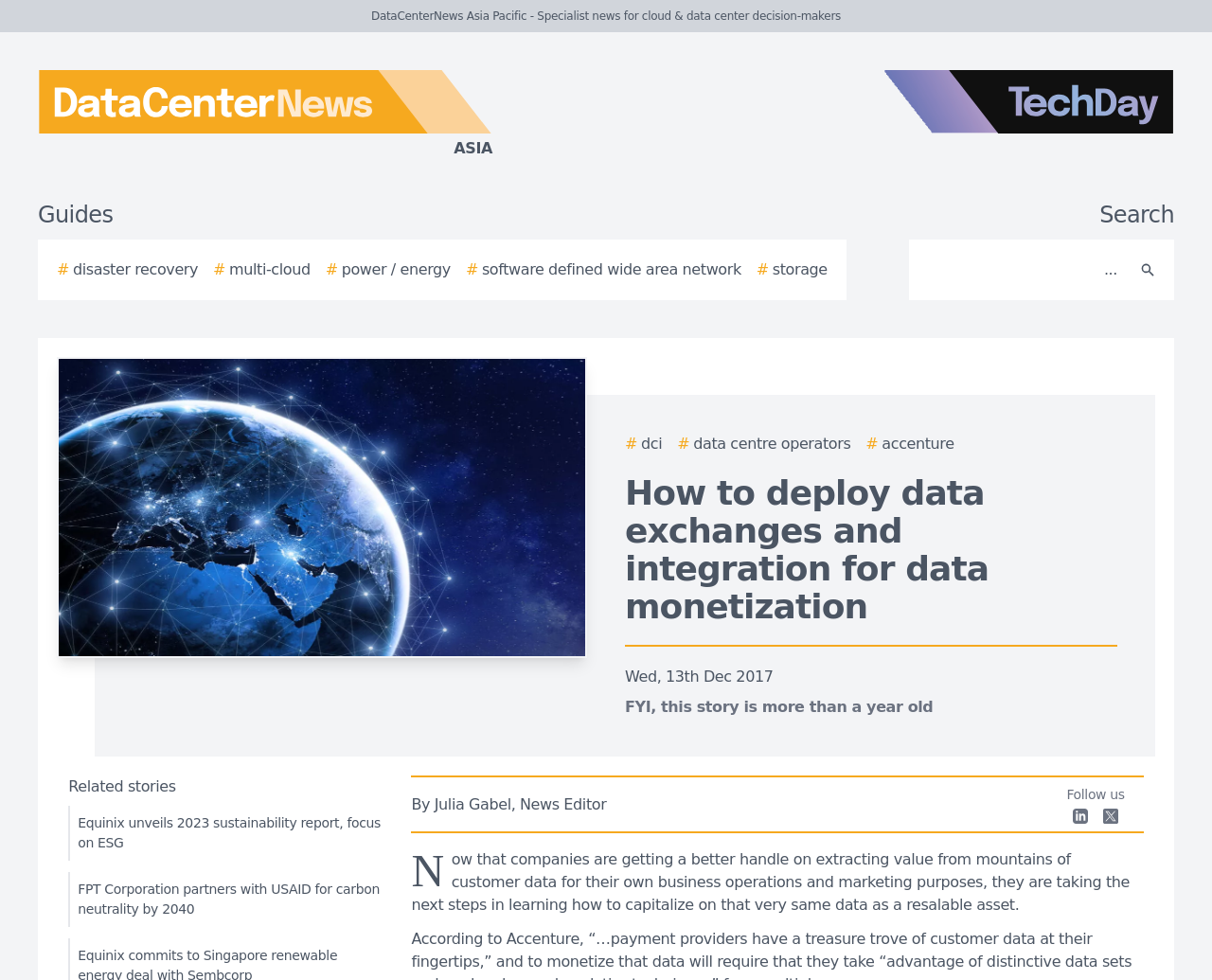Explain in detail what is displayed on the webpage.

The webpage appears to be an article from DataCenterNews Asia Pacific, a specialist news site for cloud and data center decision-makers. At the top of the page, there is a logo of DataCenterNews Asia Pacific, accompanied by a link to the site's homepage. Next to it is a logo of TechDay. 

Below the logos, there is a navigation menu with links to guides on various topics, including disaster recovery, multi-cloud, power/energy, software-defined wide area network, and storage. 

On the right side of the navigation menu, there is a search bar with a search button. 

The main content of the article is titled "How to deploy data exchanges and integration for data monetization". The article is dated Wed, 13th Dec 2017, and there is a note indicating that the story is more than a year old. The author of the article is Julia Gabel, News Editor. 

The article's content is divided into paragraphs, with the main text discussing how companies are learning to capitalize on their customer data as a resalable asset. 

Below the article, there are links to related stories, including "Equinix unveils 2023 sustainability report, focus on ESG" and "FPT Corporation partners with USAID for carbon neutrality by 2040". 

At the bottom of the page, there is a "Follow us" section with links to the site's LinkedIn page and an "X" icon.